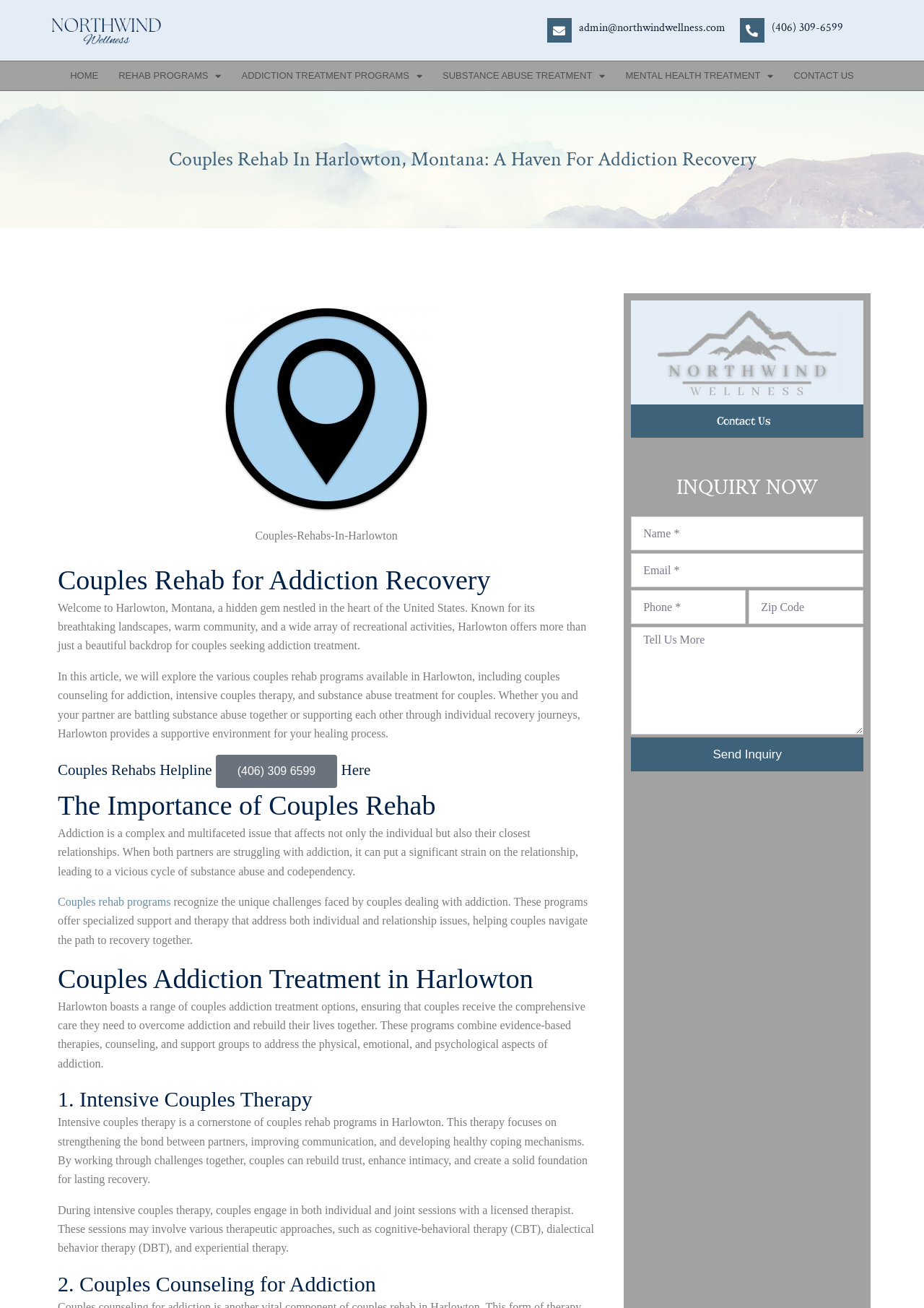What is the purpose of the webpage?
Based on the screenshot, answer the question with a single word or phrase.

Couples rehab for addiction recovery